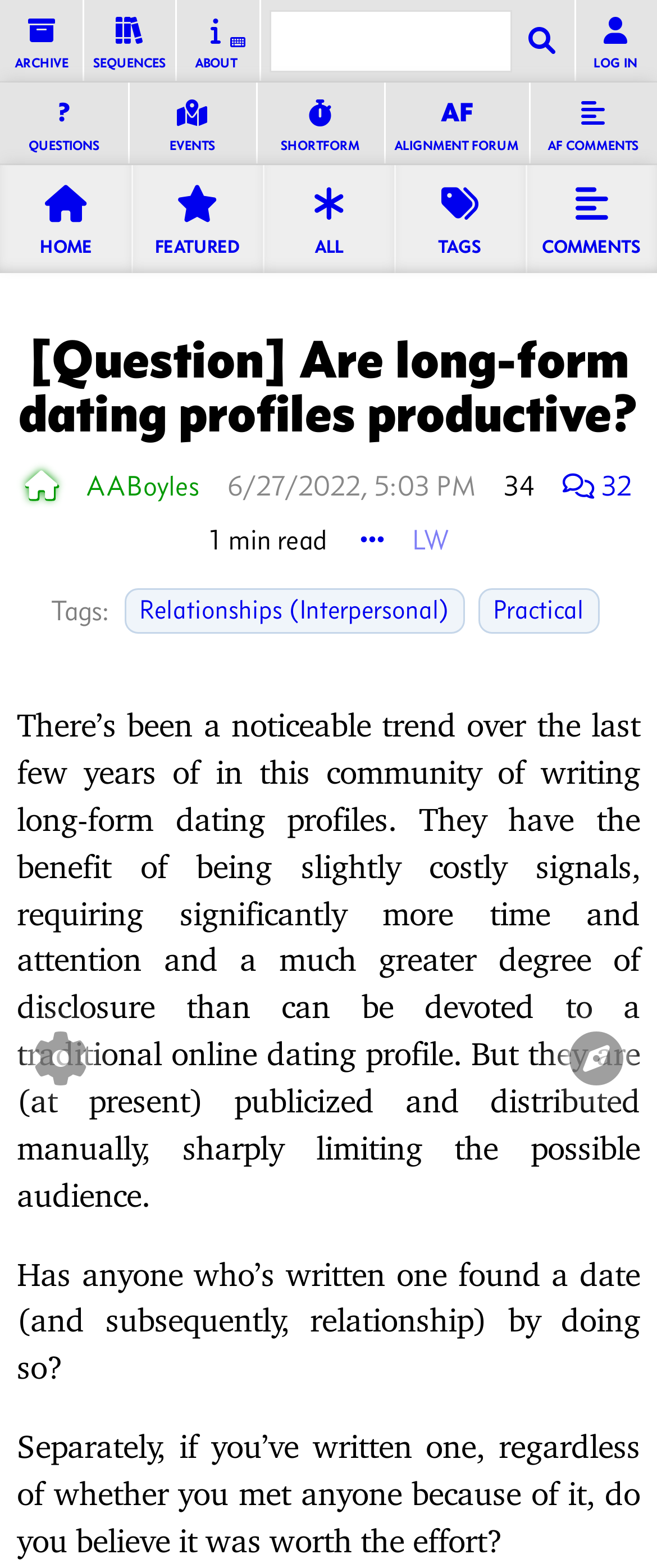Find the bounding box coordinates of the clickable area that will achieve the following instruction: "Share on Facebook".

None